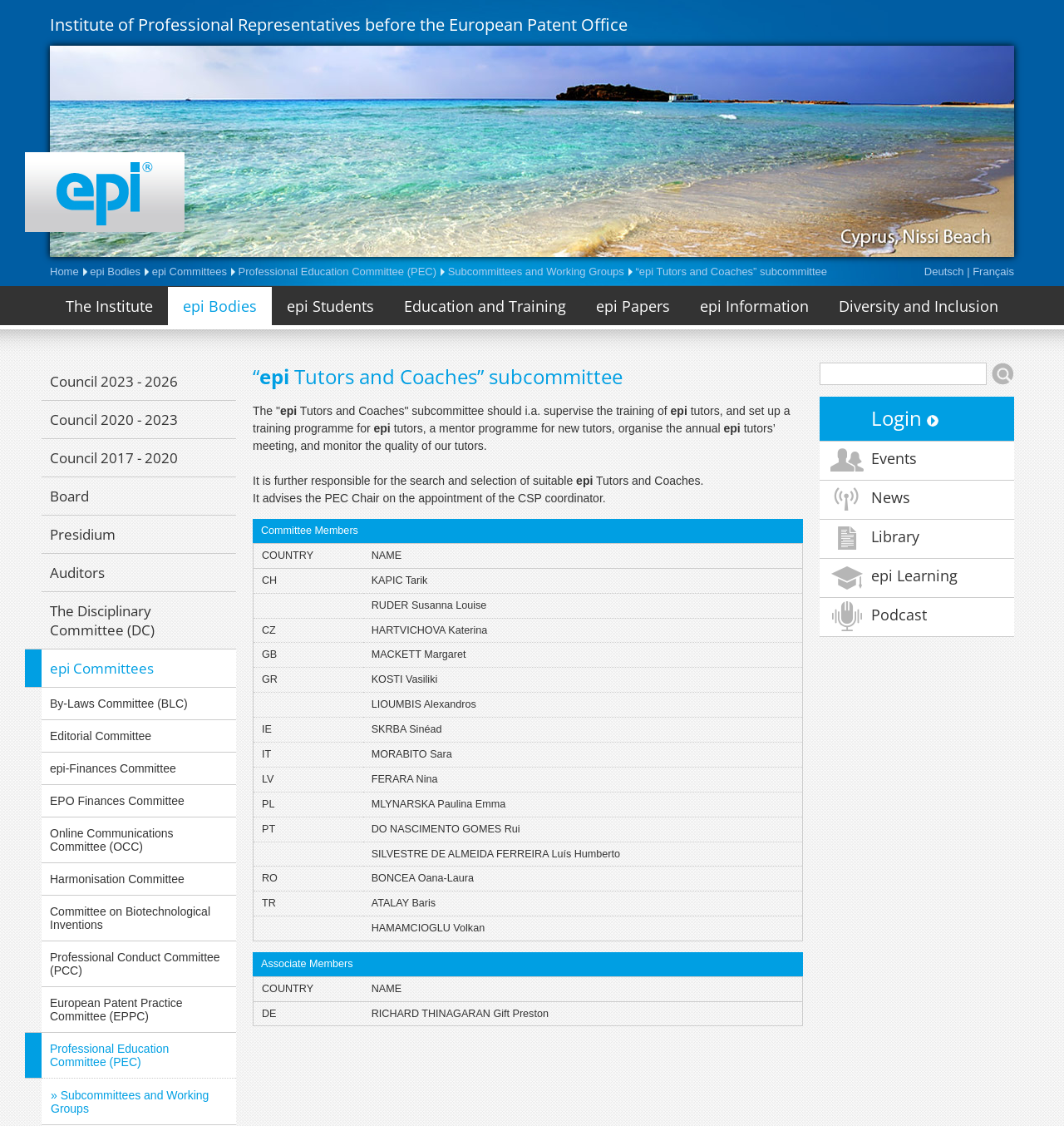Highlight the bounding box coordinates of the element you need to click to perform the following instruction: "Read about the '“epi Tutors and Coaches” subcommittee'."

[0.238, 0.322, 0.755, 0.347]